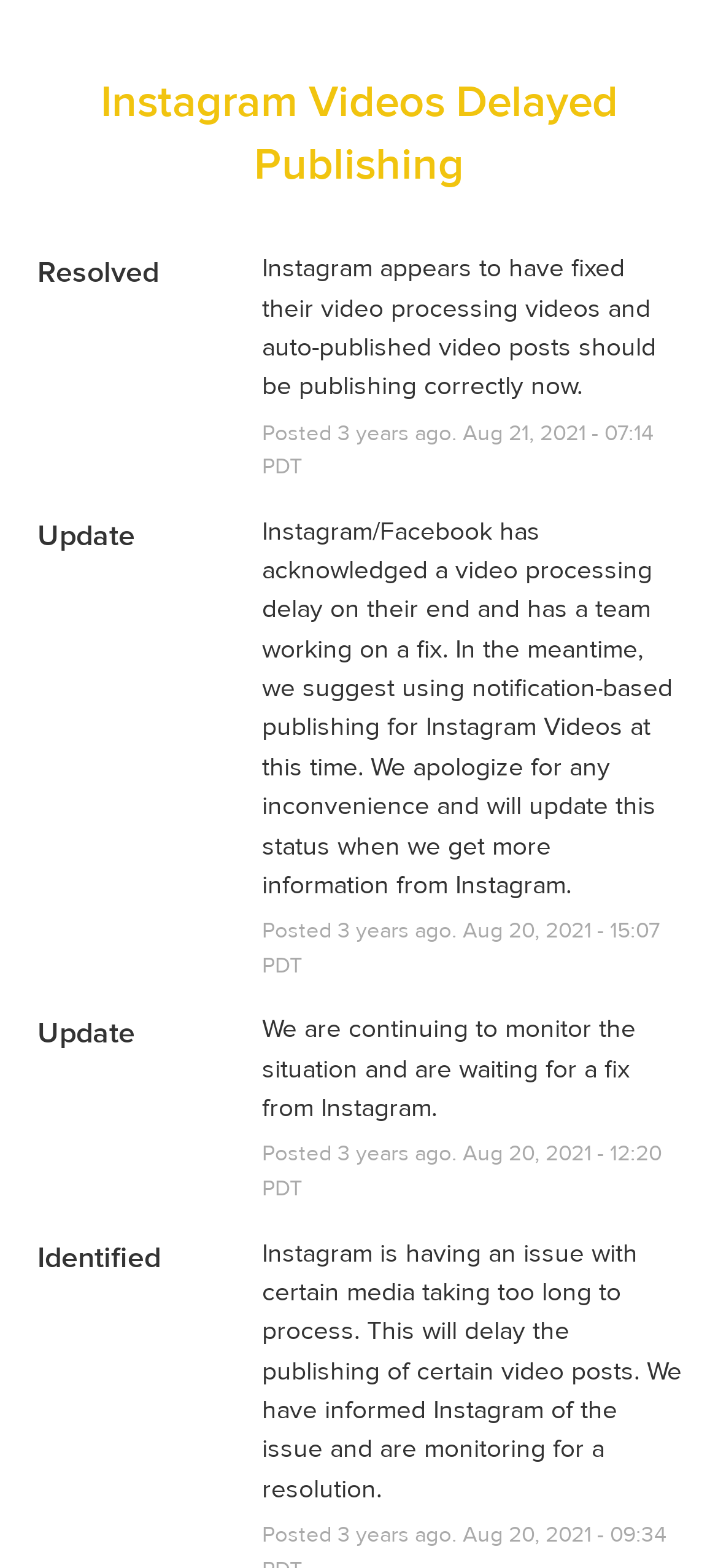How many updates are listed on the webpage?
Please analyze the image and answer the question with as much detail as possible.

There are 4 updates listed on the webpage, each with a timestamp and a description of the status of Instagram video publishing.